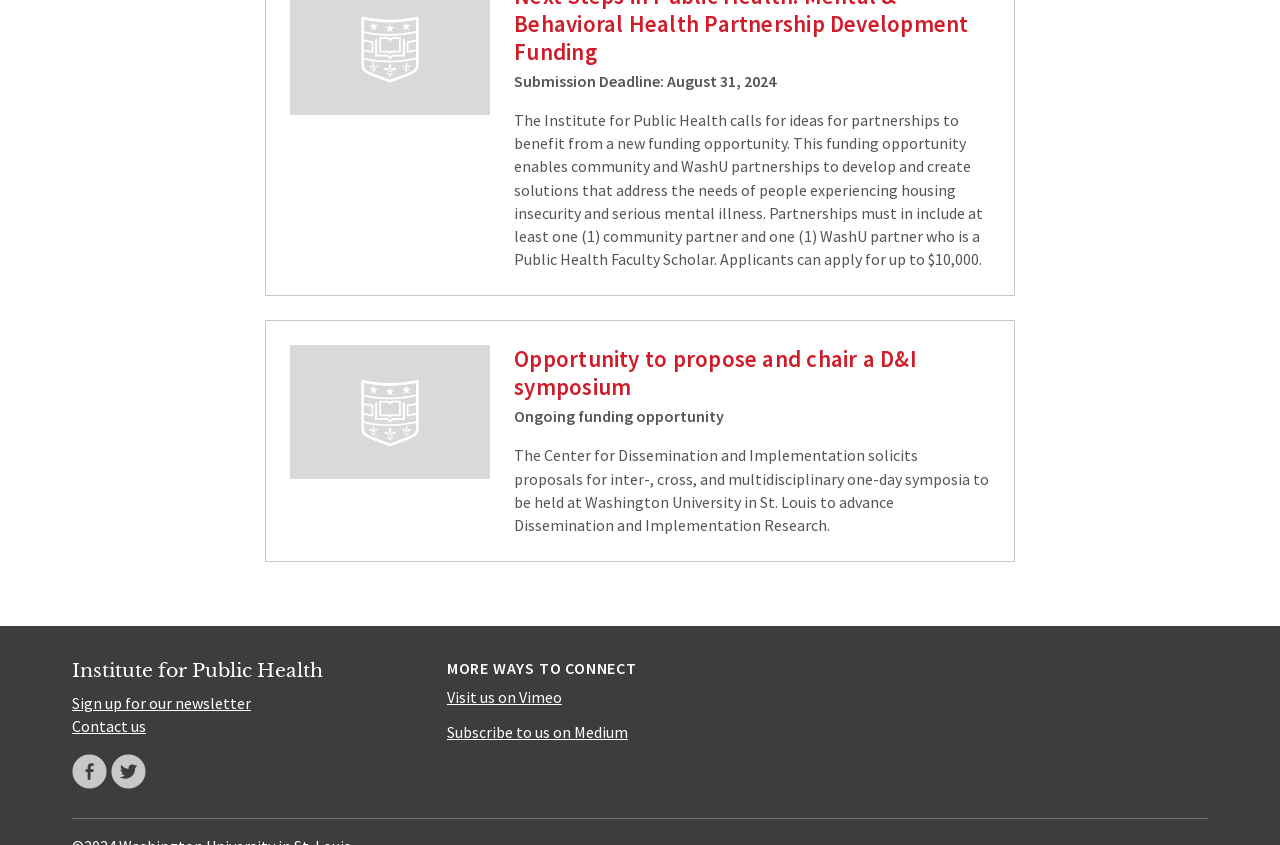Can you show the bounding box coordinates of the region to click on to complete the task described in the instruction: "Contact us"?

[0.056, 0.847, 0.114, 0.871]